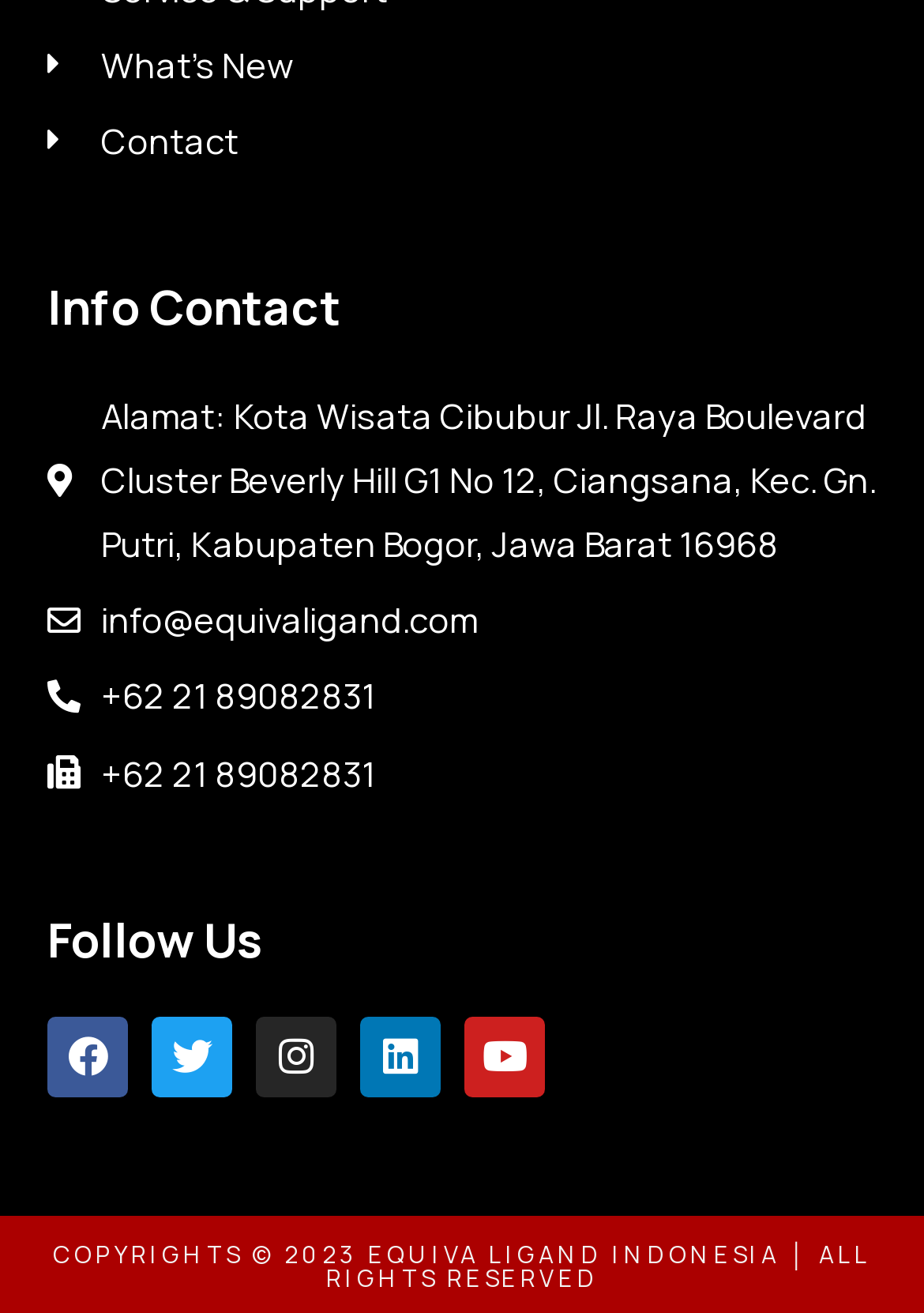Identify the bounding box coordinates of the area that should be clicked in order to complete the given instruction: "Send an email to info@equivaligand.com". The bounding box coordinates should be four float numbers between 0 and 1, i.e., [left, top, right, bottom].

[0.051, 0.448, 0.949, 0.497]